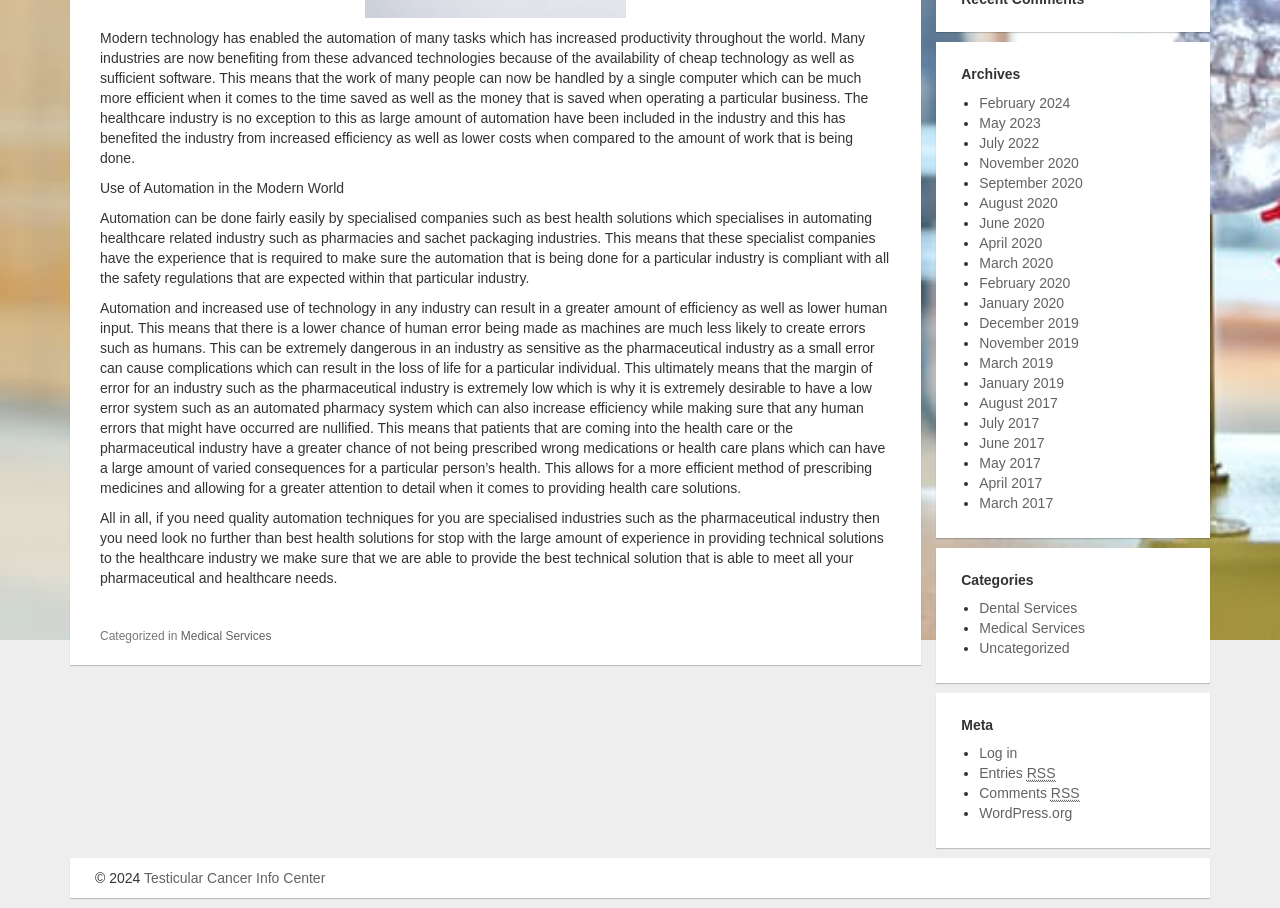Based on the element description Testicular Cancer Info Center, identify the bounding box coordinates for the UI element. The coordinates should be in the format (top-left x, top-left y, bottom-right x, bottom-right y) and within the 0 to 1 range.

[0.112, 0.959, 0.254, 0.976]